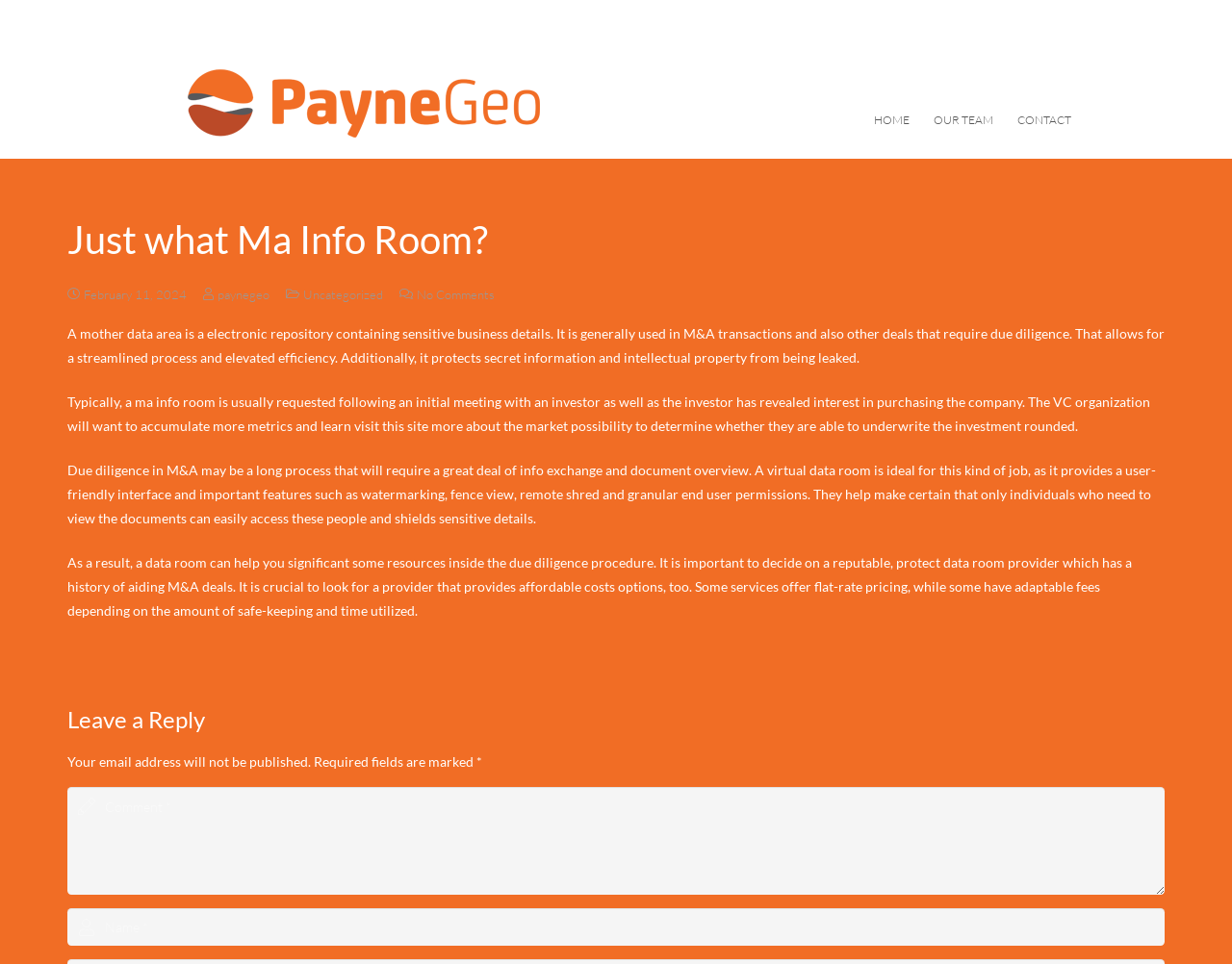Extract the bounding box coordinates for the described element: "Our Team". The coordinates should be represented as four float numbers between 0 and 1: [left, top, right, bottom].

[0.748, 0.1, 0.816, 0.15]